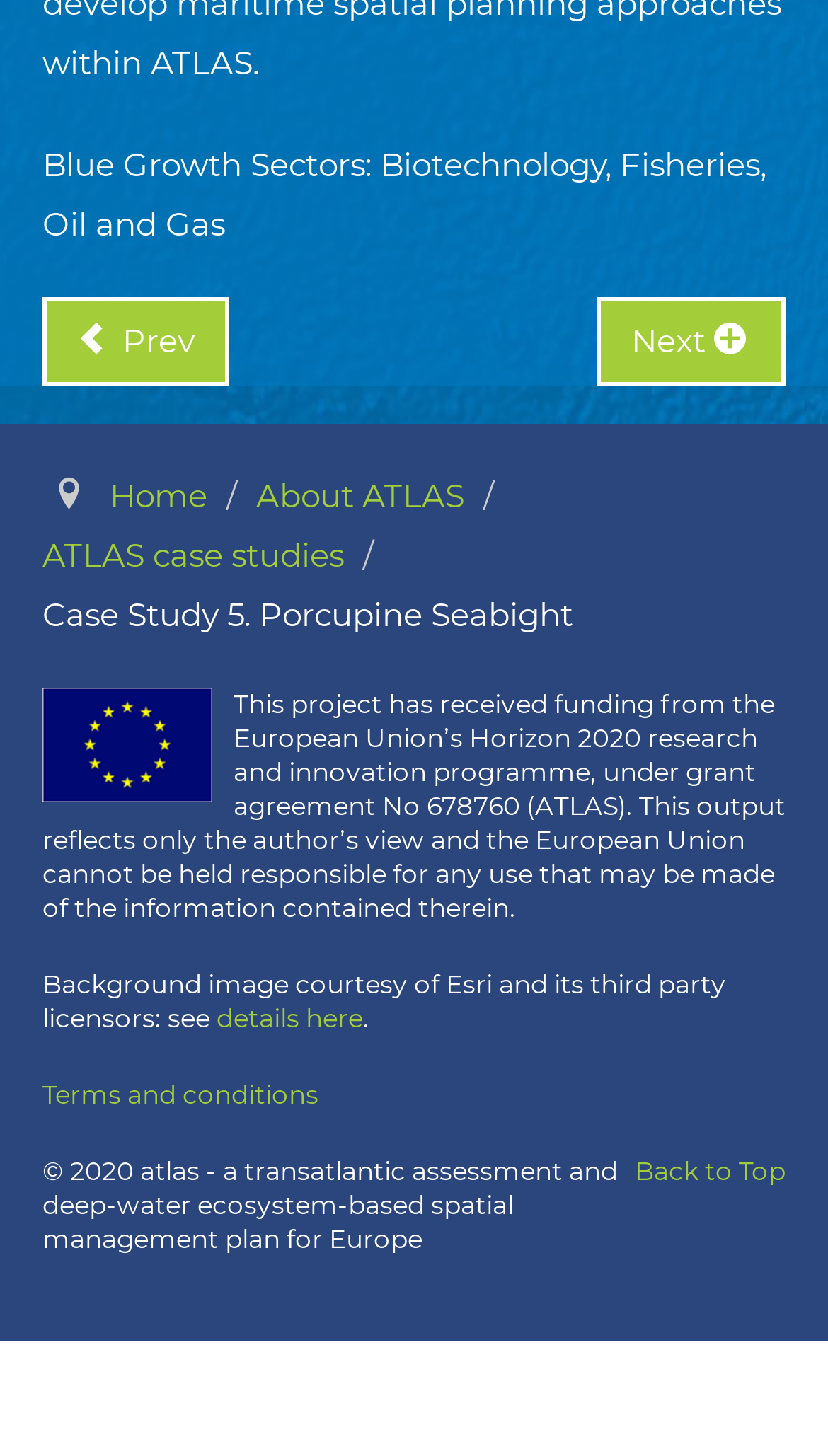Find the bounding box coordinates of the area that needs to be clicked in order to achieve the following instruction: "Navigate to ATLAS case studies". The coordinates should be specified as four float numbers between 0 and 1, i.e., [left, top, right, bottom].

[0.051, 0.368, 0.415, 0.395]